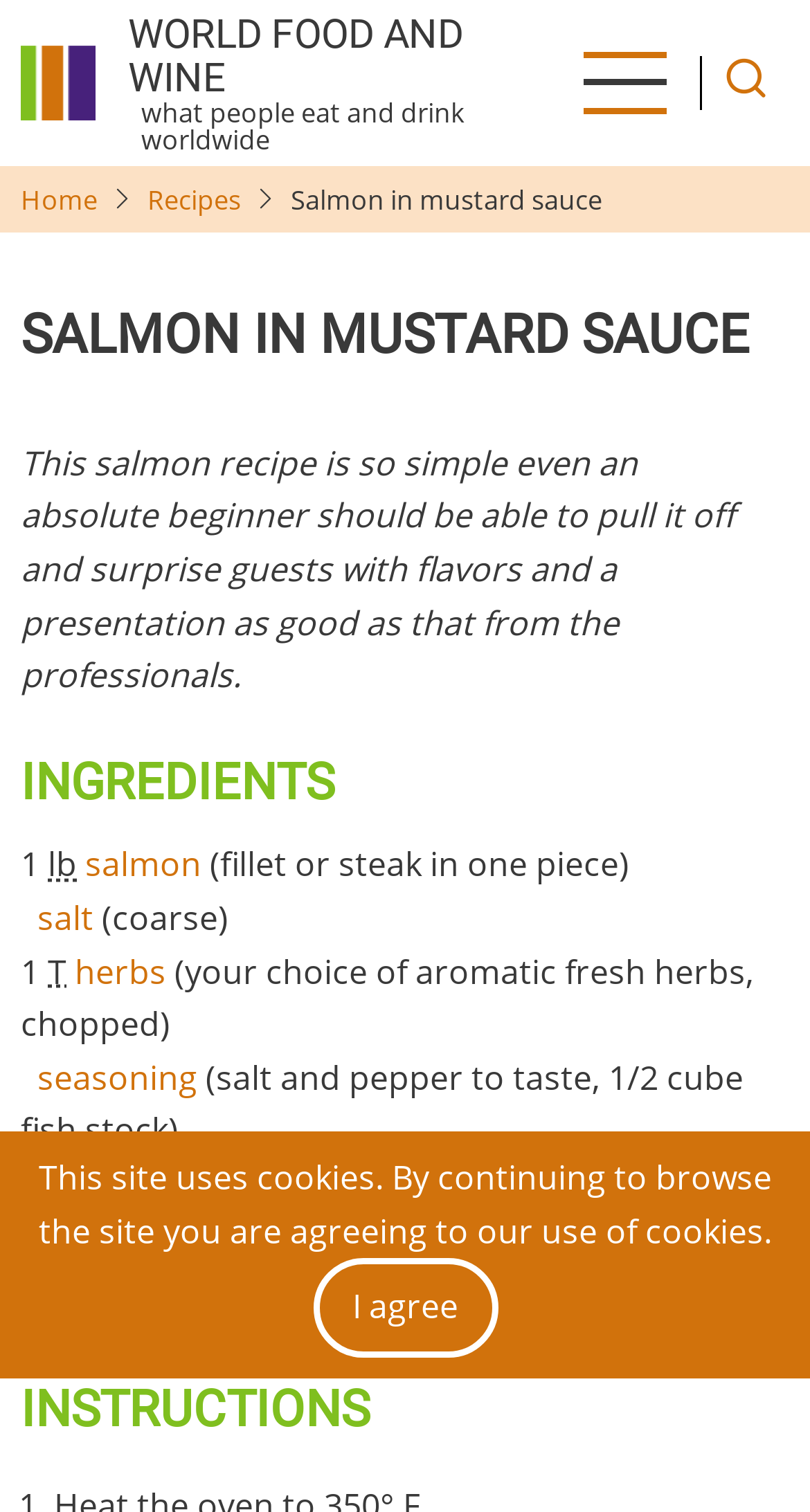Find and indicate the bounding box coordinates of the region you should select to follow the given instruction: "Click the 'Close' button".

[0.386, 0.833, 0.614, 0.898]